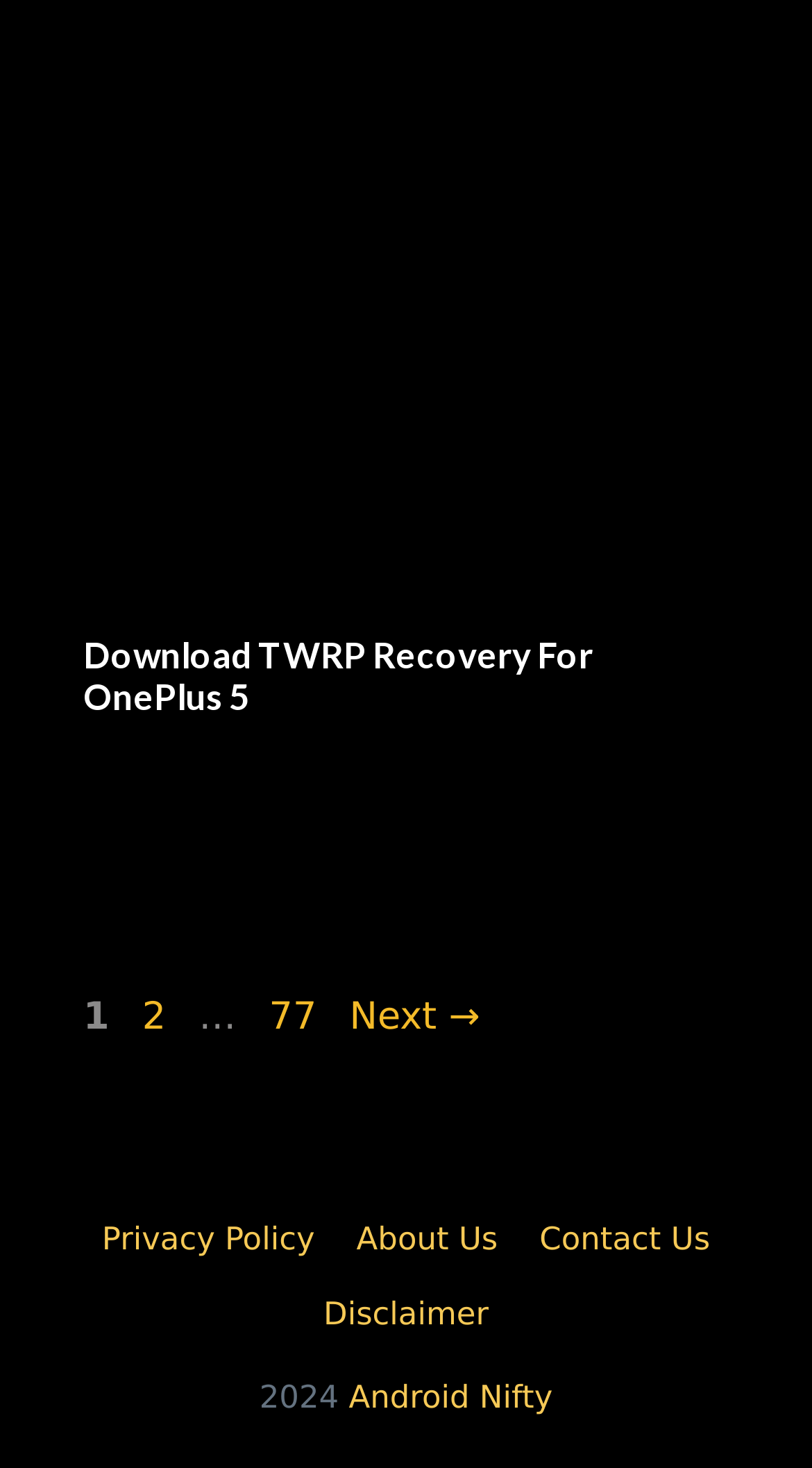What is the name of the website?
Please provide a comprehensive and detailed answer to the question.

The question can be answered by looking at the link 'Android Nifty' at the bottom of the webpage, which is likely to be the name of the website.